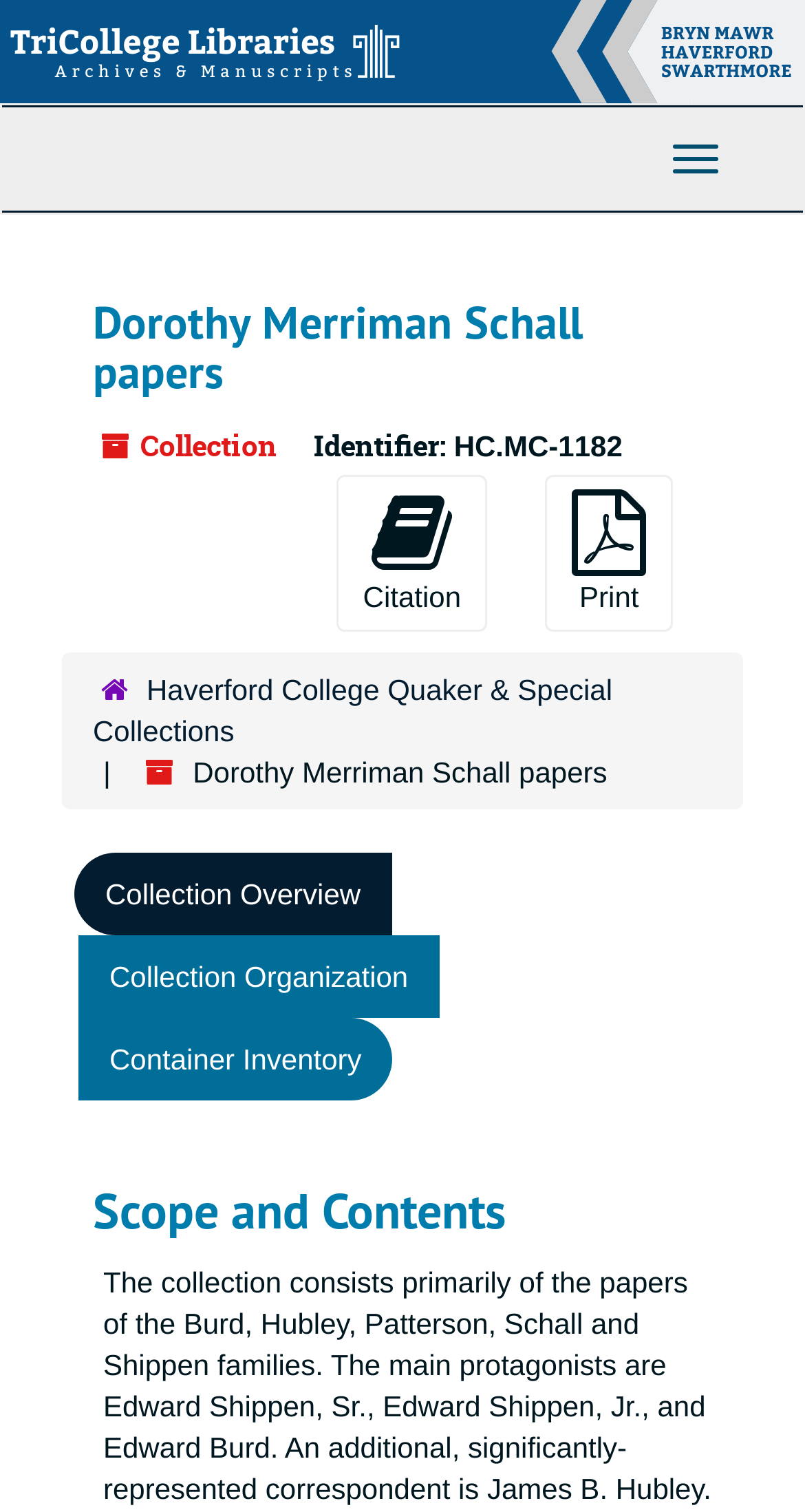Identify the bounding box coordinates for the region of the element that should be clicked to carry out the instruction: "Toggle navigation". The bounding box coordinates should be four float numbers between 0 and 1, i.e., [left, top, right, bottom].

[0.808, 0.082, 0.921, 0.128]